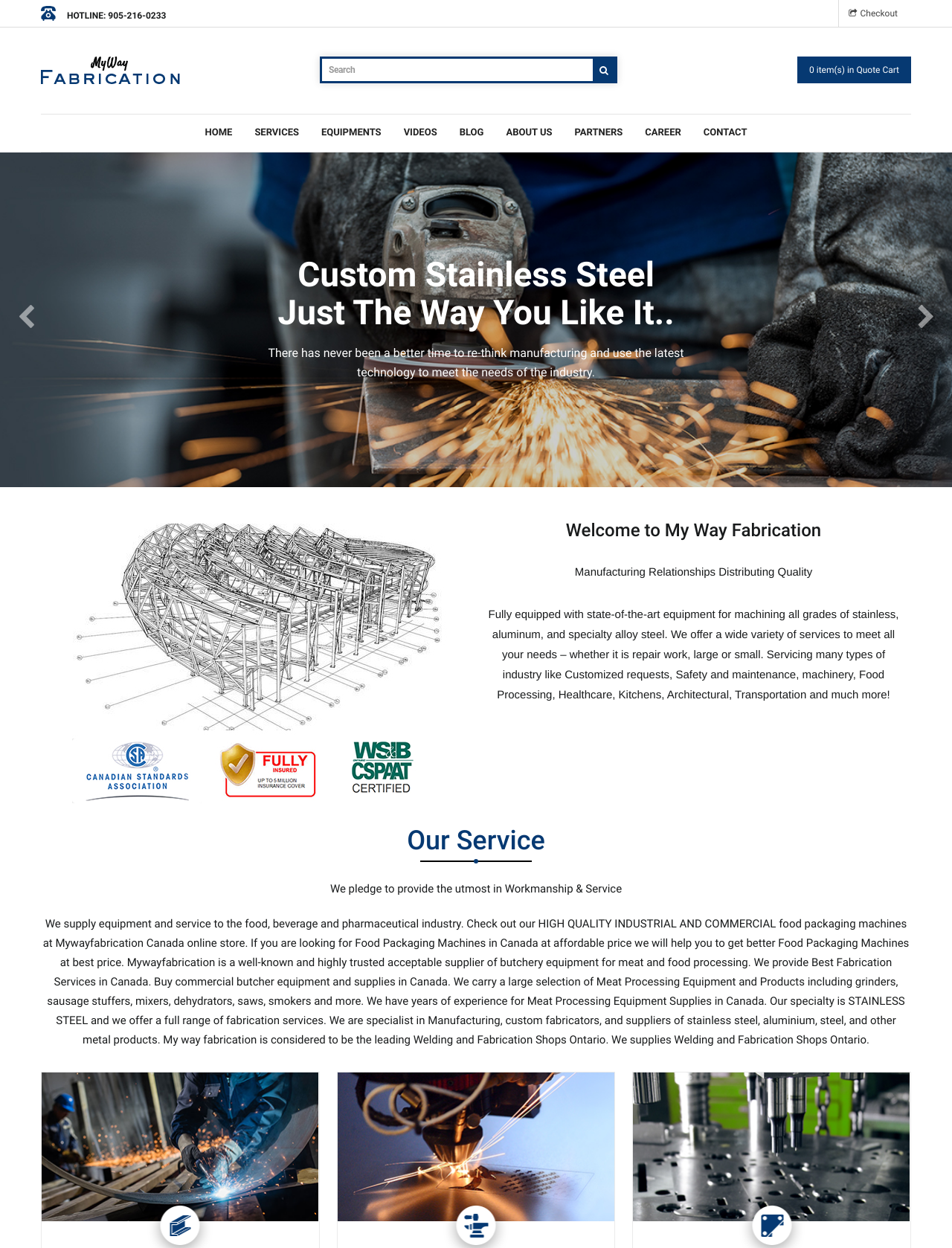Please locate the bounding box coordinates of the element that should be clicked to achieve the given instruction: "Visit the home page".

[0.204, 0.098, 0.256, 0.115]